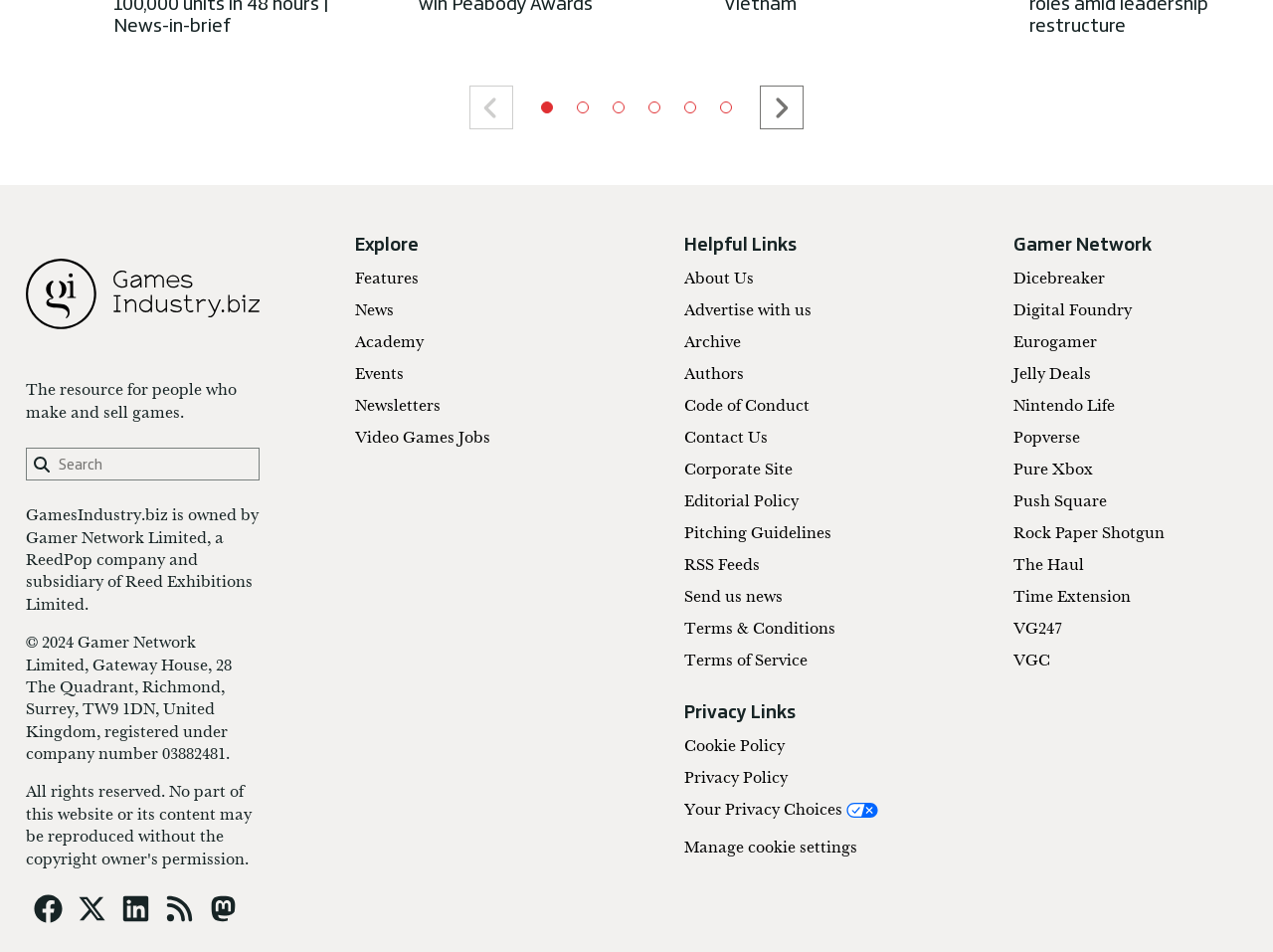Please determine the bounding box coordinates of the element to click on in order to accomplish the following task: "Explore features". Ensure the coordinates are four float numbers ranging from 0 to 1, i.e., [left, top, right, bottom].

[0.279, 0.283, 0.329, 0.302]